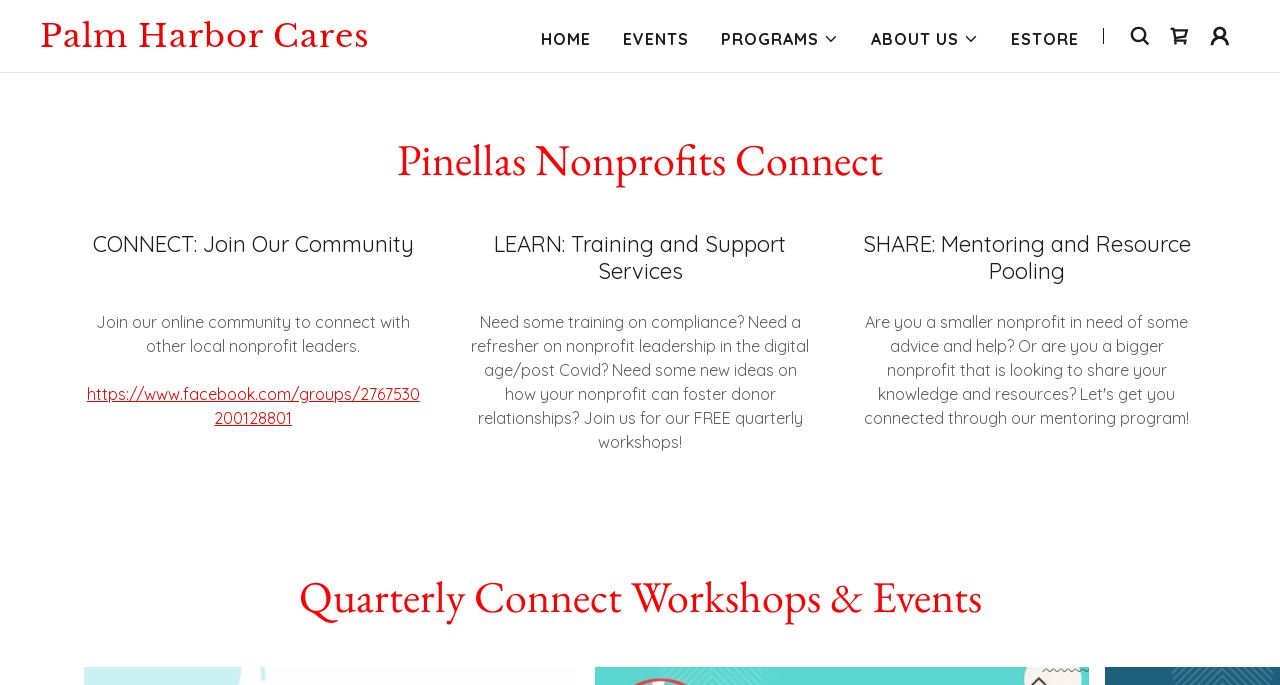How many main sections are there on the webpage?
Look at the image and respond to the question as thoroughly as possible.

The webpage has three main sections: 'CONNECT: Join Our Community', 'LEARN: Training and Support Services', and 'SHARE: Mentoring and Resource Pooling'.